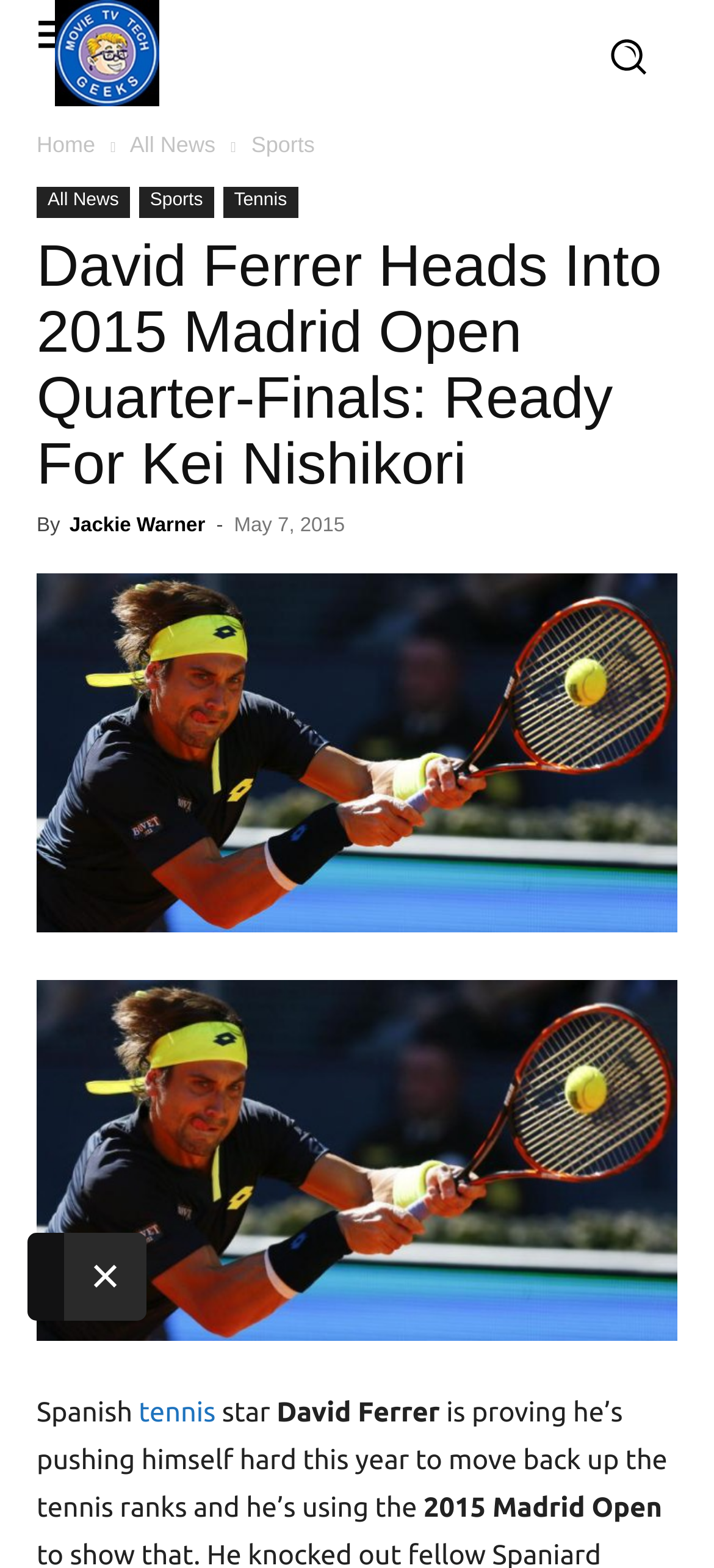Please identify the bounding box coordinates of the element's region that needs to be clicked to fulfill the following instruction: "Click the 'Sports' link". The bounding box coordinates should consist of four float numbers between 0 and 1, i.e., [left, top, right, bottom].

[0.352, 0.084, 0.441, 0.1]